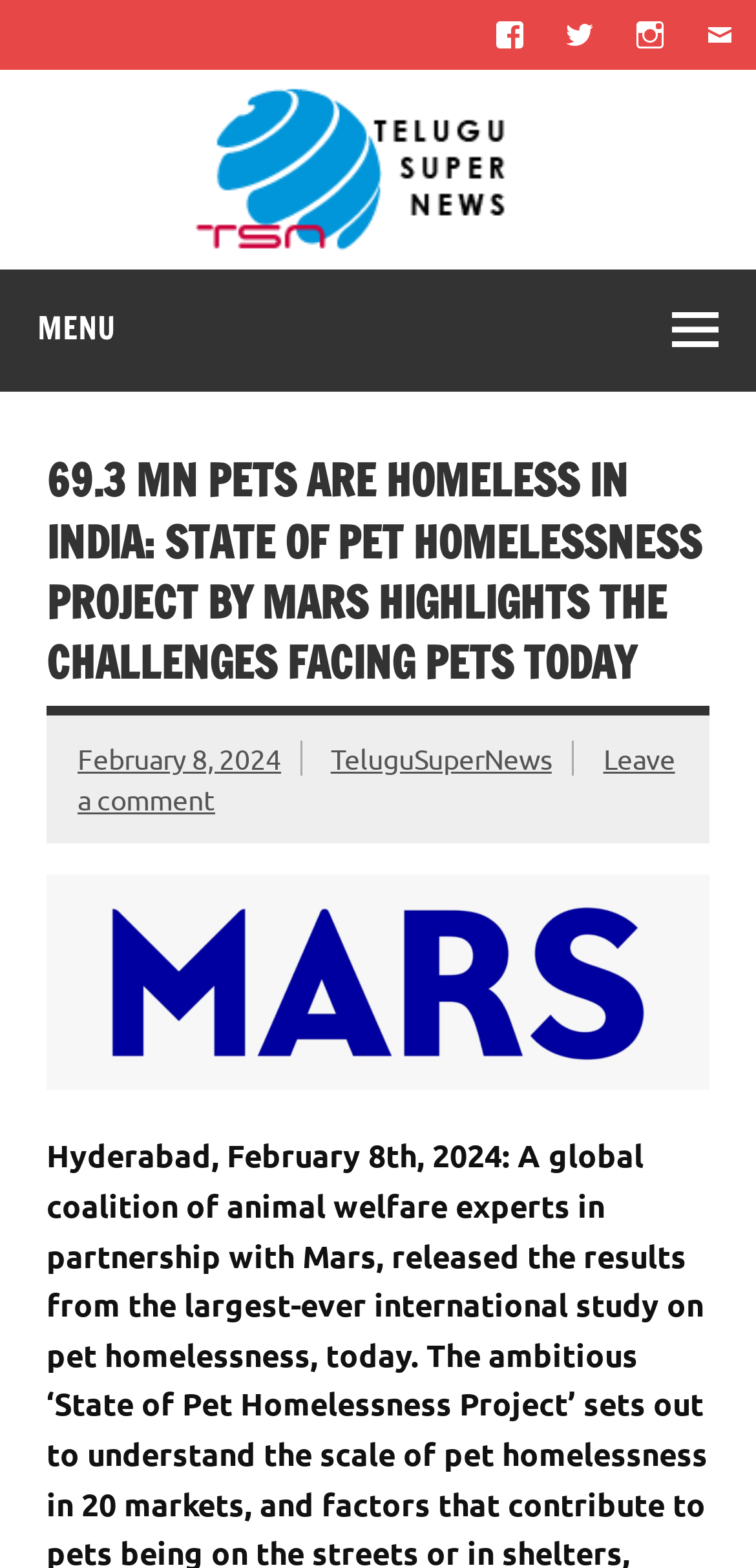Provide the bounding box coordinates of the UI element that matches the description: "Twitter".

[0.722, 0.0, 0.812, 0.044]